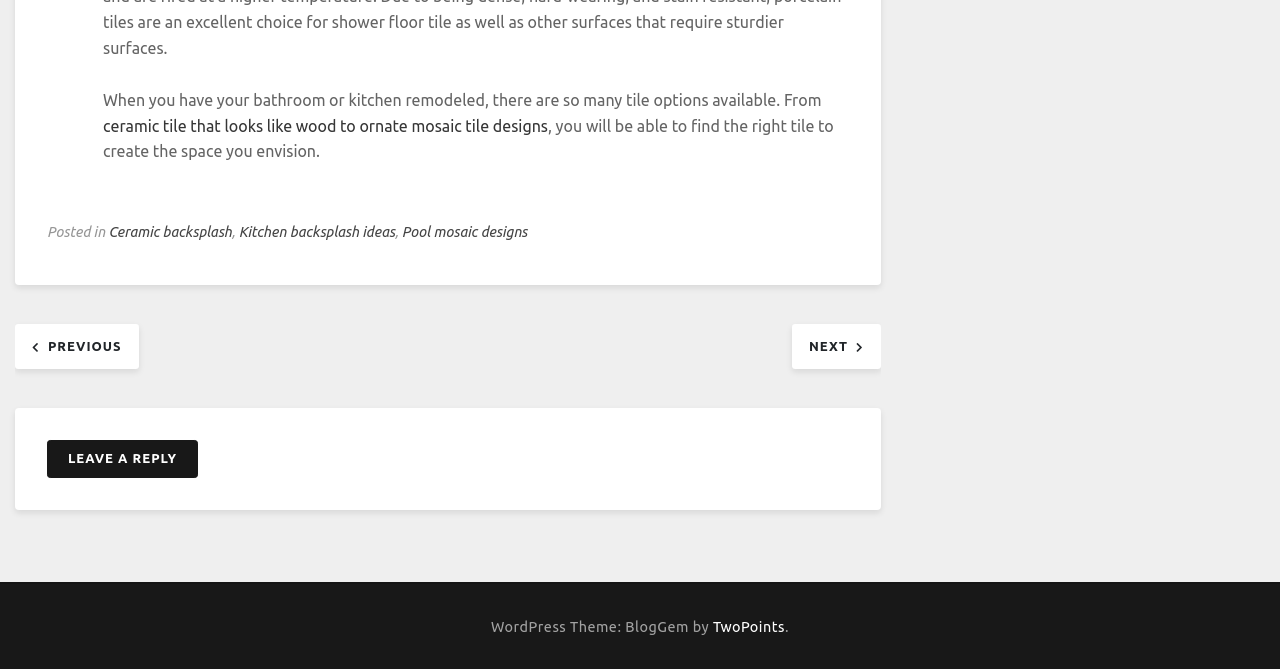Specify the bounding box coordinates of the area to click in order to follow the given instruction: "Click on the 'AgSense' link."

None